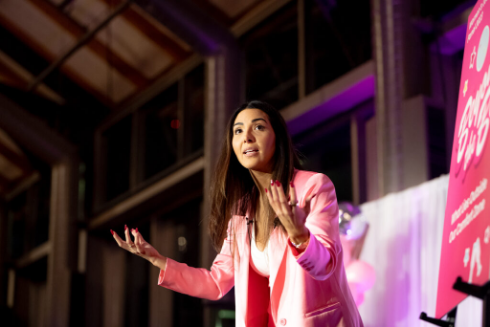Is the speaker addressing a small crowd?
Based on the image, give a concise answer in the form of a single word or short phrase.

No